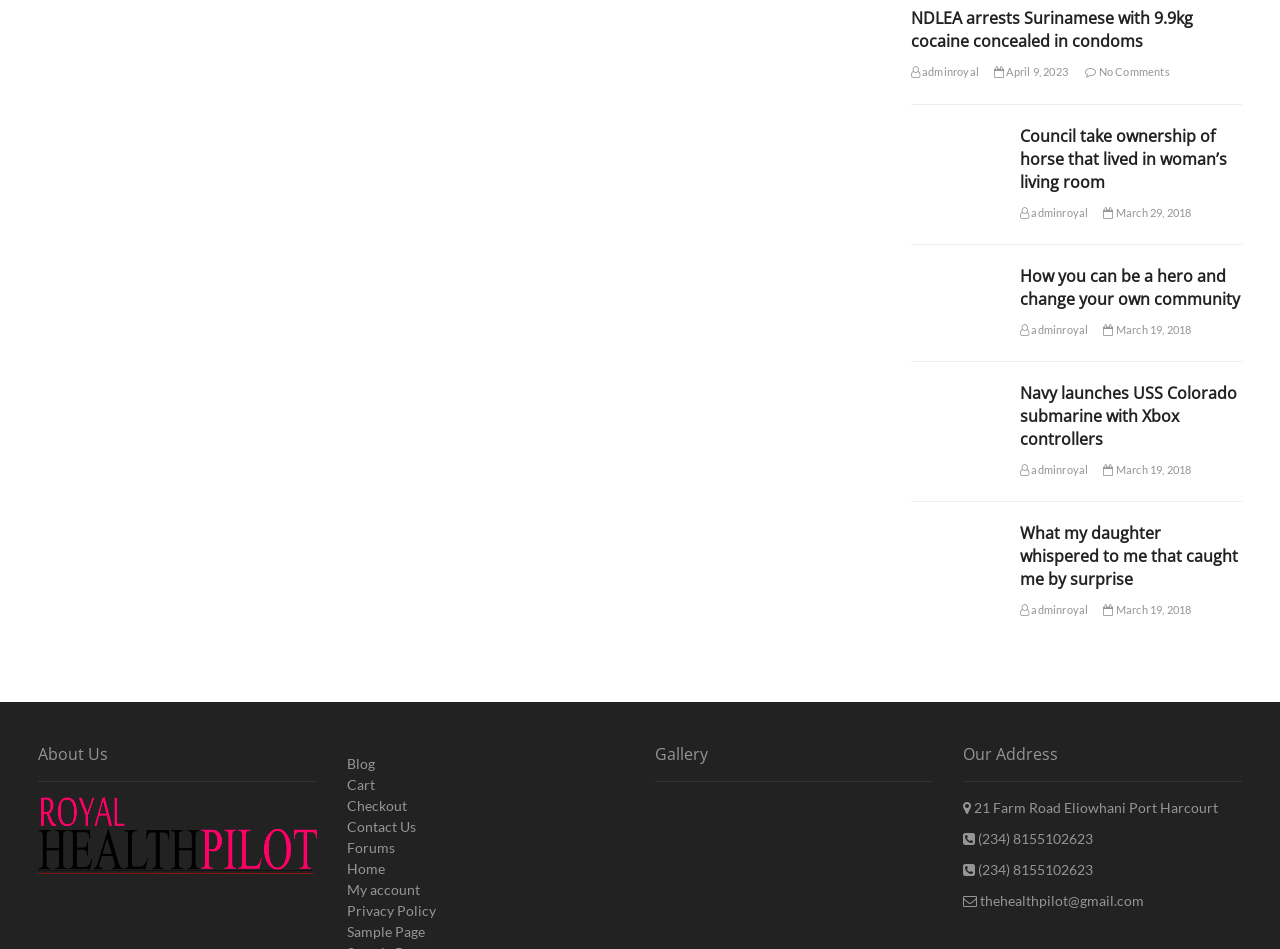Determine the bounding box coordinates for the clickable element to execute this instruction: "Click on the link to read about How you can be a hero and change your own community". Provide the coordinates as four float numbers between 0 and 1, i.e., [left, top, right, bottom].

[0.797, 0.279, 0.969, 0.327]